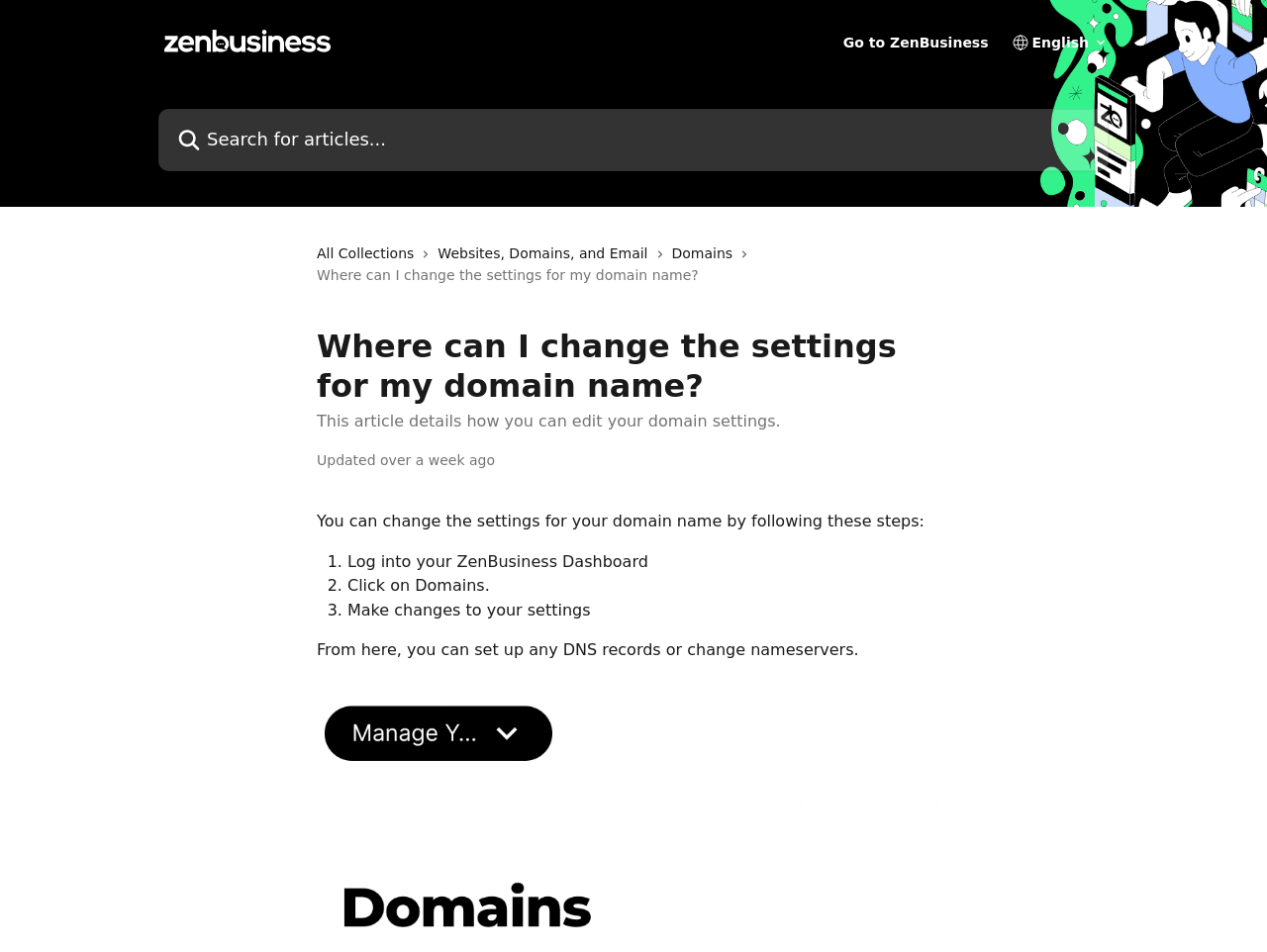Given the element description: "name="q" placeholder="Search for articles..."", predict the bounding box coordinates of the UI element it refers to, using four float numbers between 0 and 1, i.e., [left, top, right, bottom].

[0.125, 0.114, 0.875, 0.18]